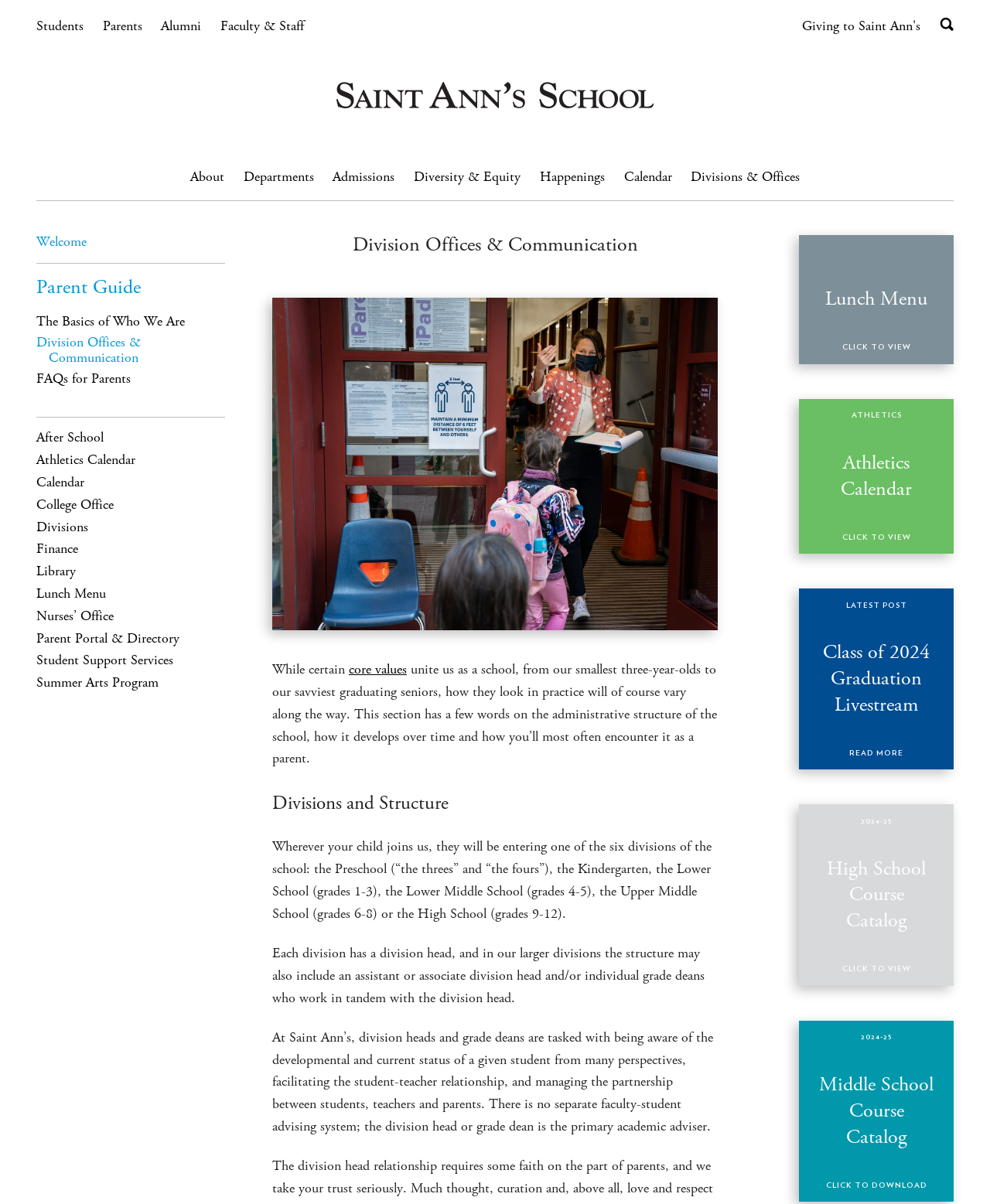What is the purpose of the 'Division Offices & Communication' section?
We need a detailed and exhaustive answer to the question. Please elaborate.

I found the answer by reading the heading and text in the main content area, which suggests that this section is about explaining the administrative structure of the school, including how it develops over time and how parents will encounter it.